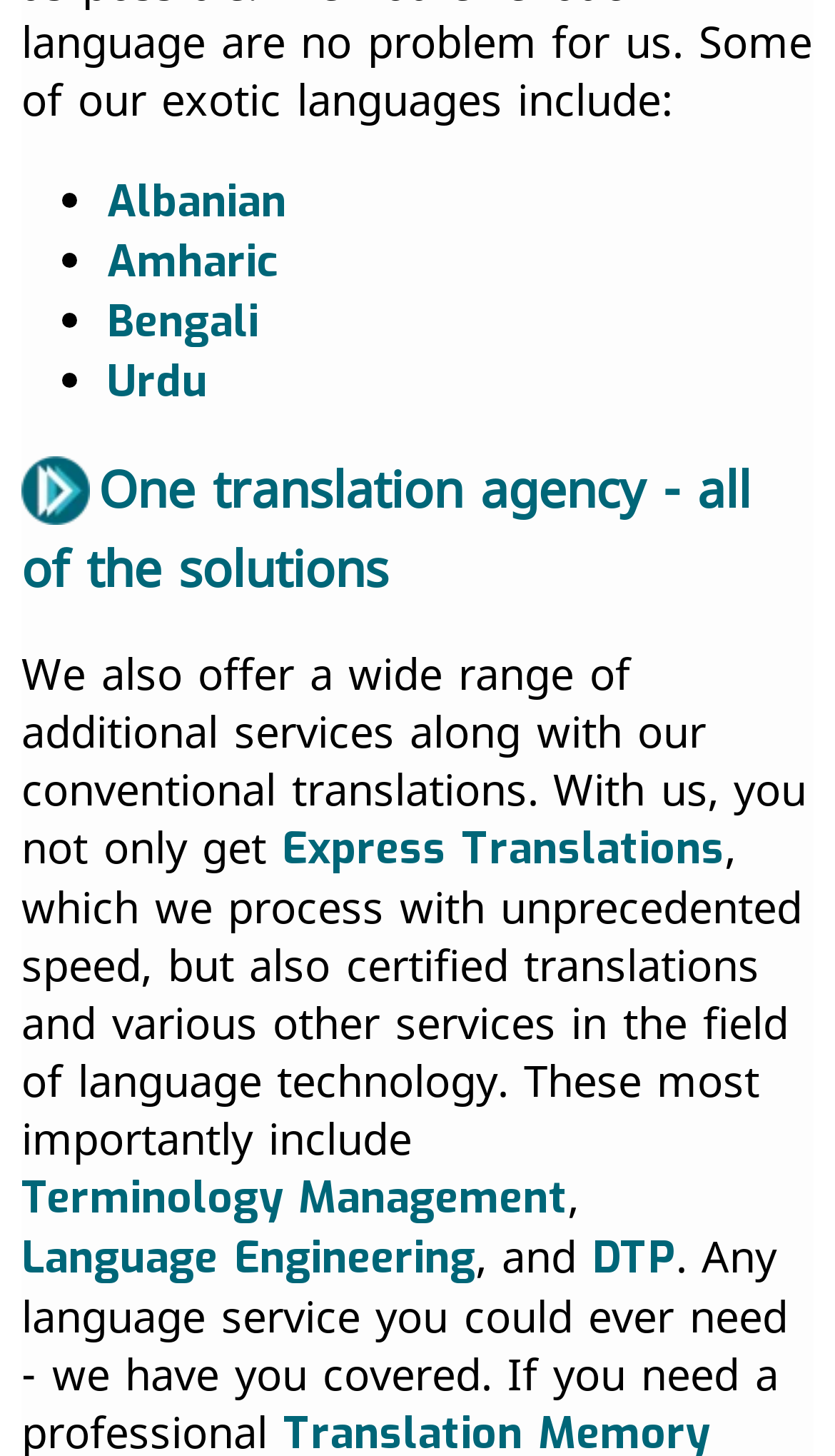What is the purpose of the agency?
Answer the question with a detailed and thorough explanation.

The heading 'One translation agency - all of the solutions' and the text describing the services offered suggest that the purpose of the agency is to provide translation services.